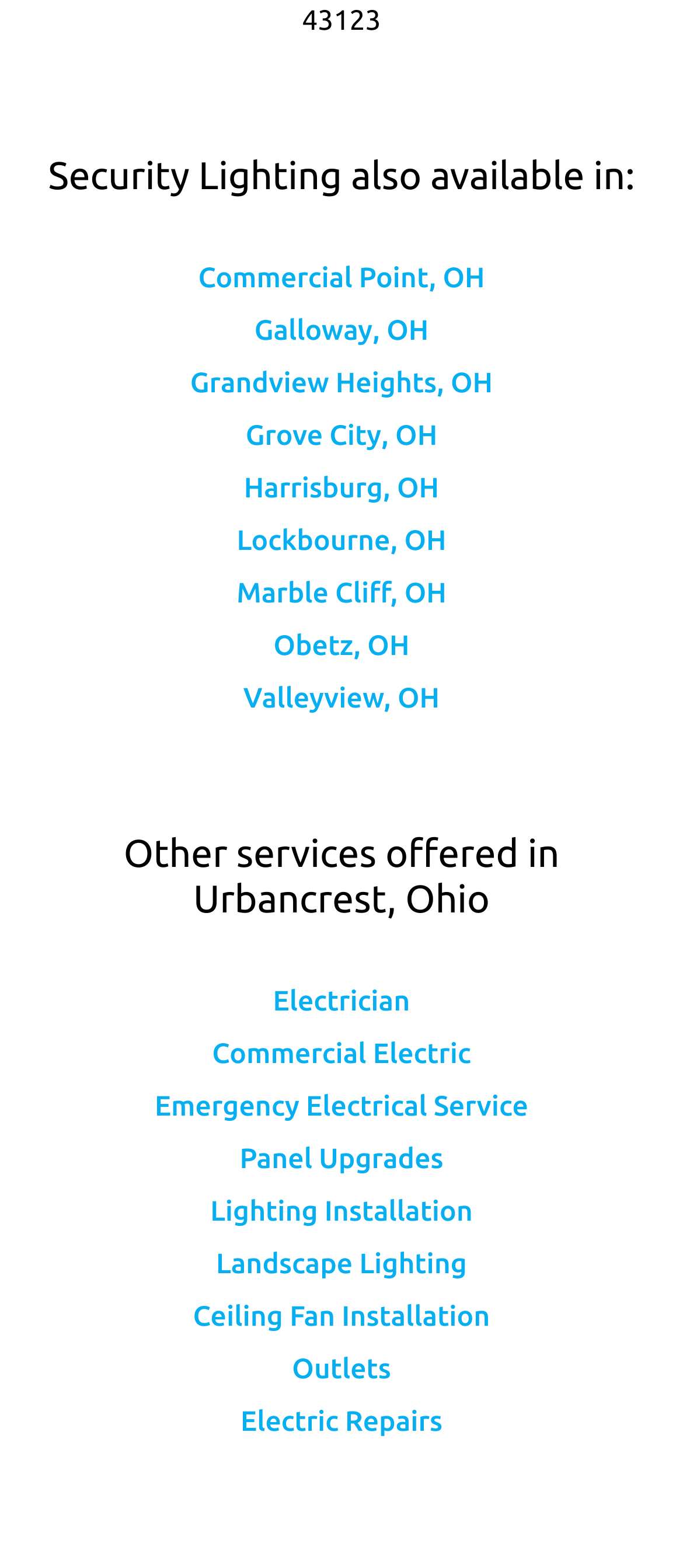How many services are offered in Urbancrest, Ohio?
Based on the visual content, answer with a single word or a brief phrase.

10